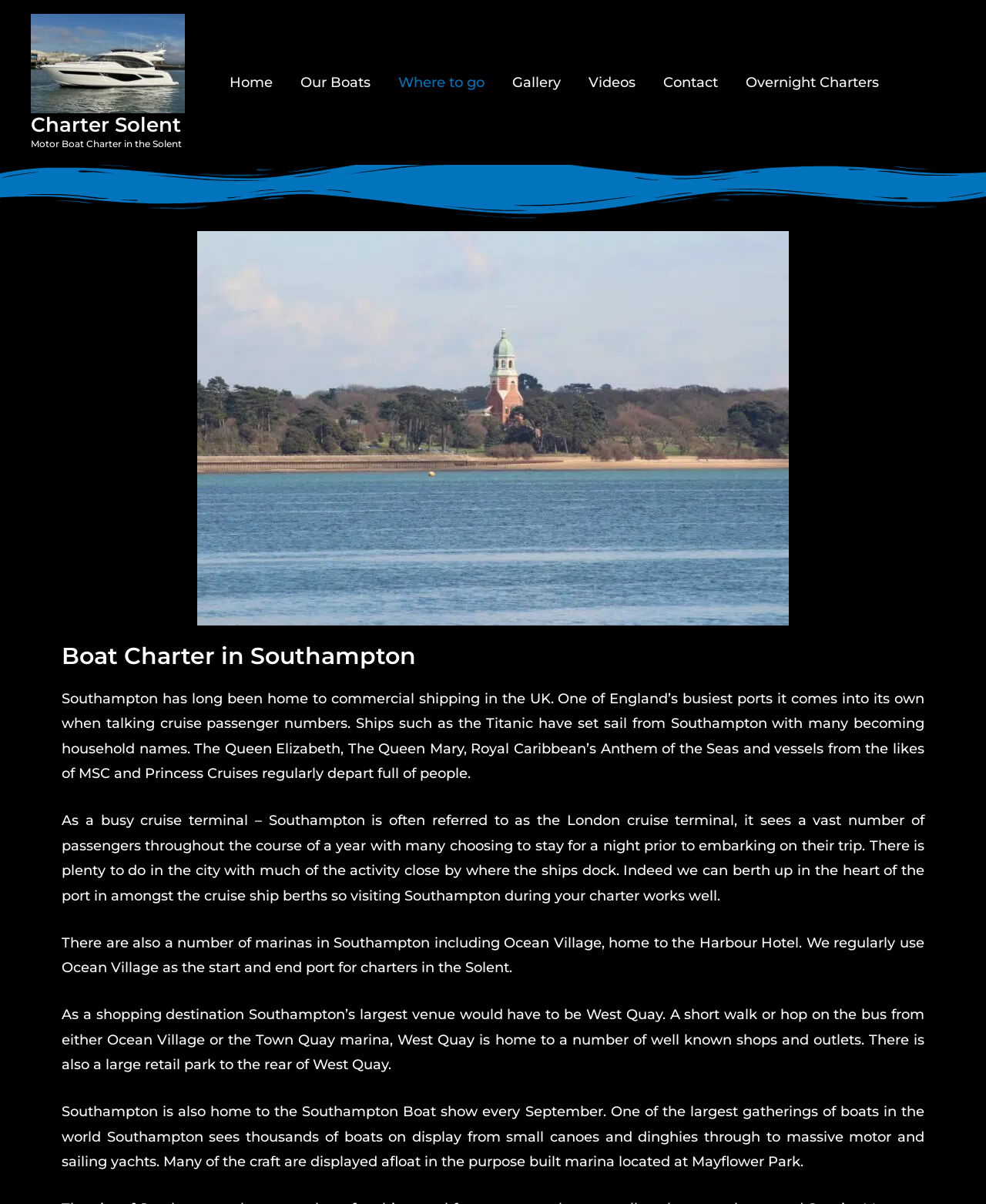What is the name of the port mentioned in the text?
Using the image, provide a detailed and thorough answer to the question.

I read the text and found the mention of 'Southampton' as a port, which is also referred to as the 'London cruise terminal'.